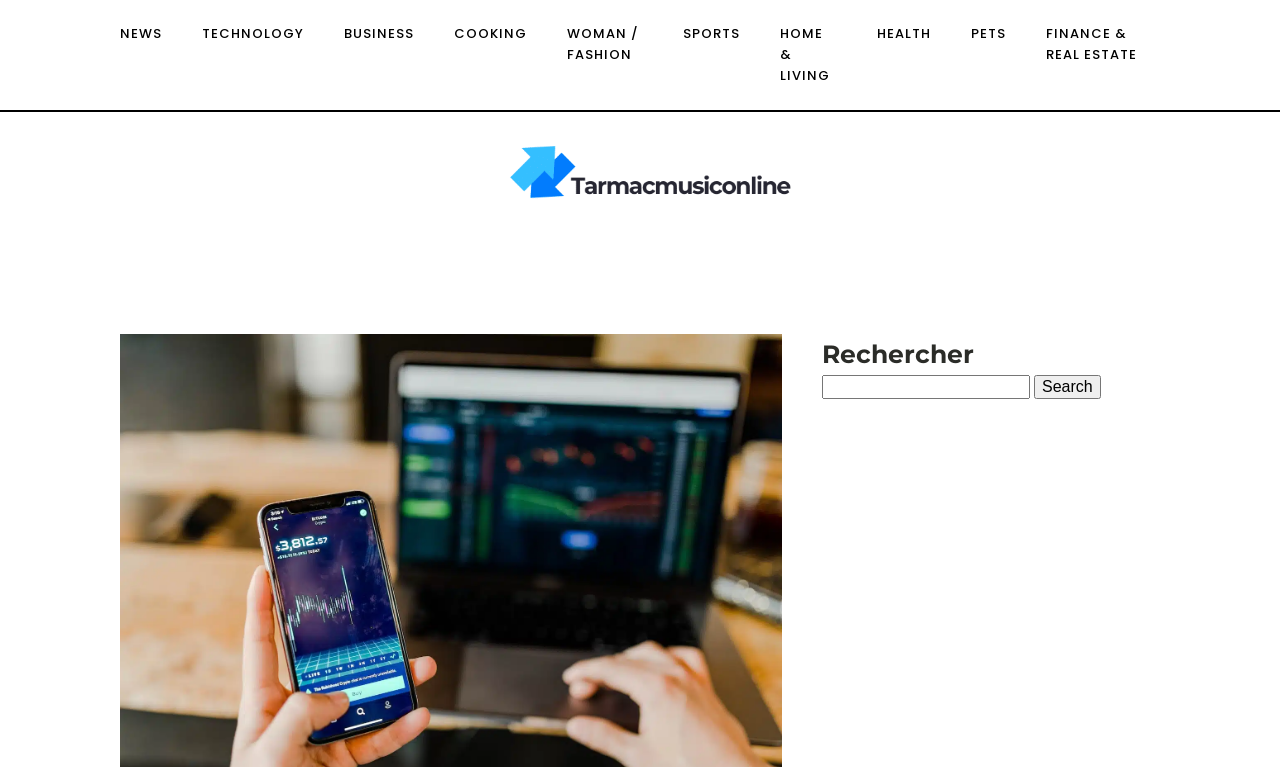Please determine the bounding box coordinates of the section I need to click to accomplish this instruction: "Go to FINANCE & REAL ESTATE".

[0.802, 0.0, 0.909, 0.117]